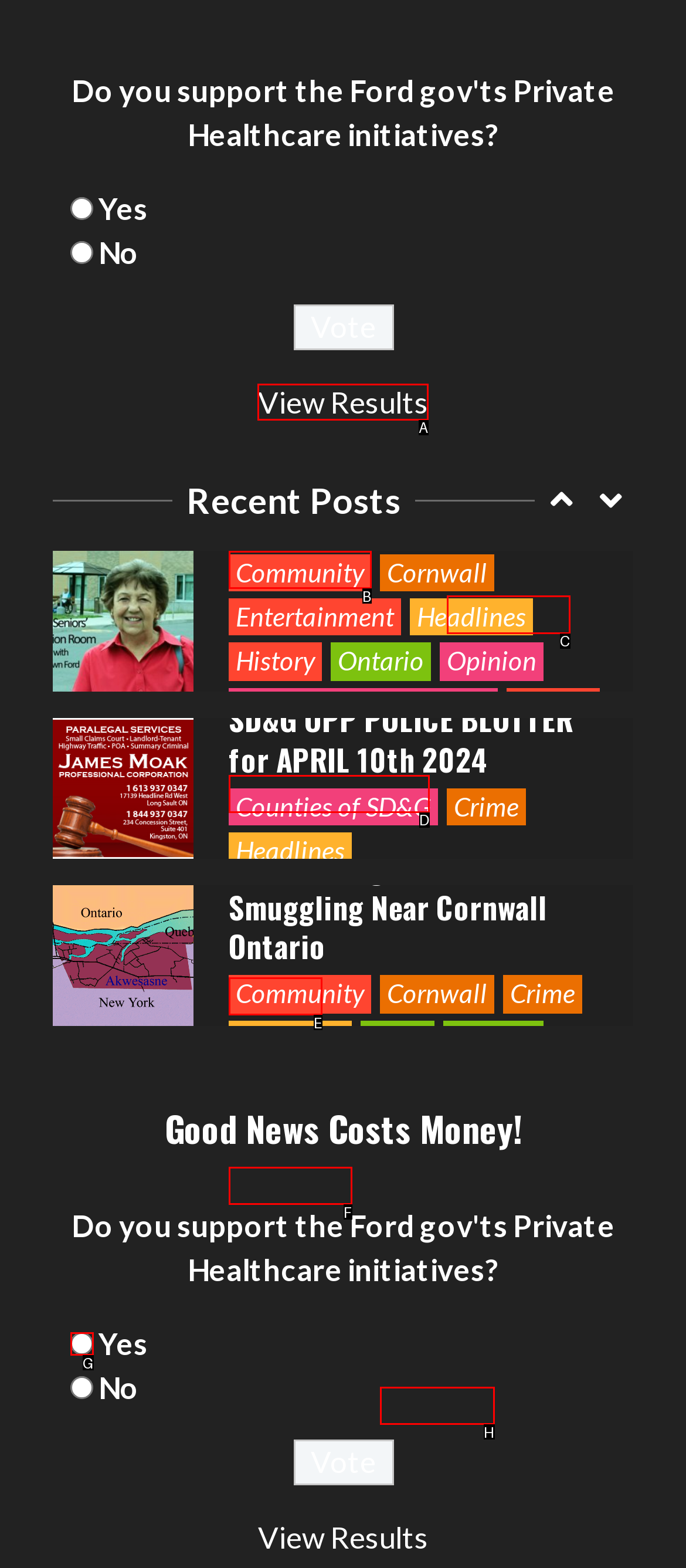Given the task: View Results, point out the letter of the appropriate UI element from the marked options in the screenshot.

A